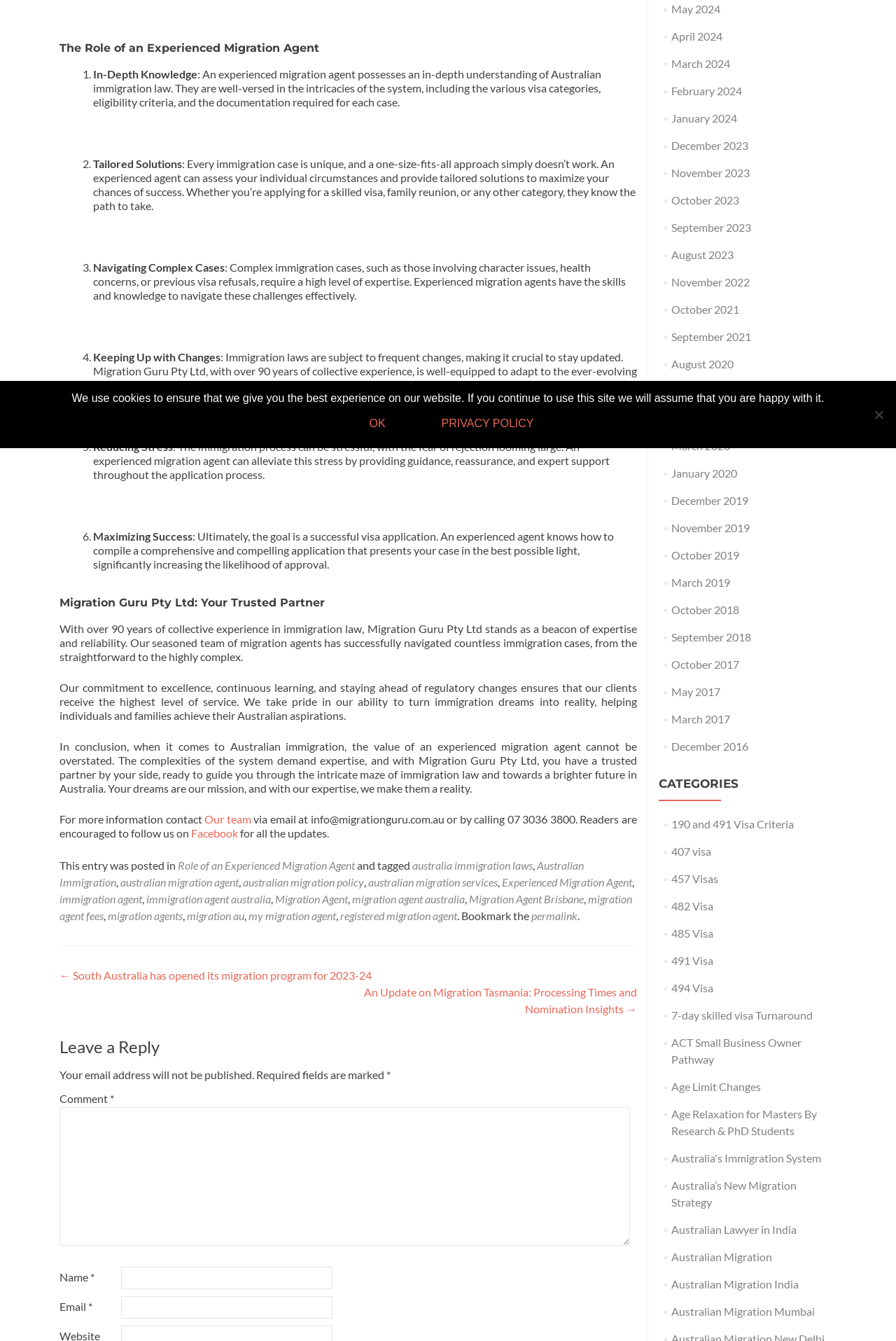Provide the bounding box coordinates of the HTML element described by the text: "Australian Migration India". The coordinates should be in the format [left, top, right, bottom] with values between 0 and 1.

[0.749, 0.952, 0.891, 0.962]